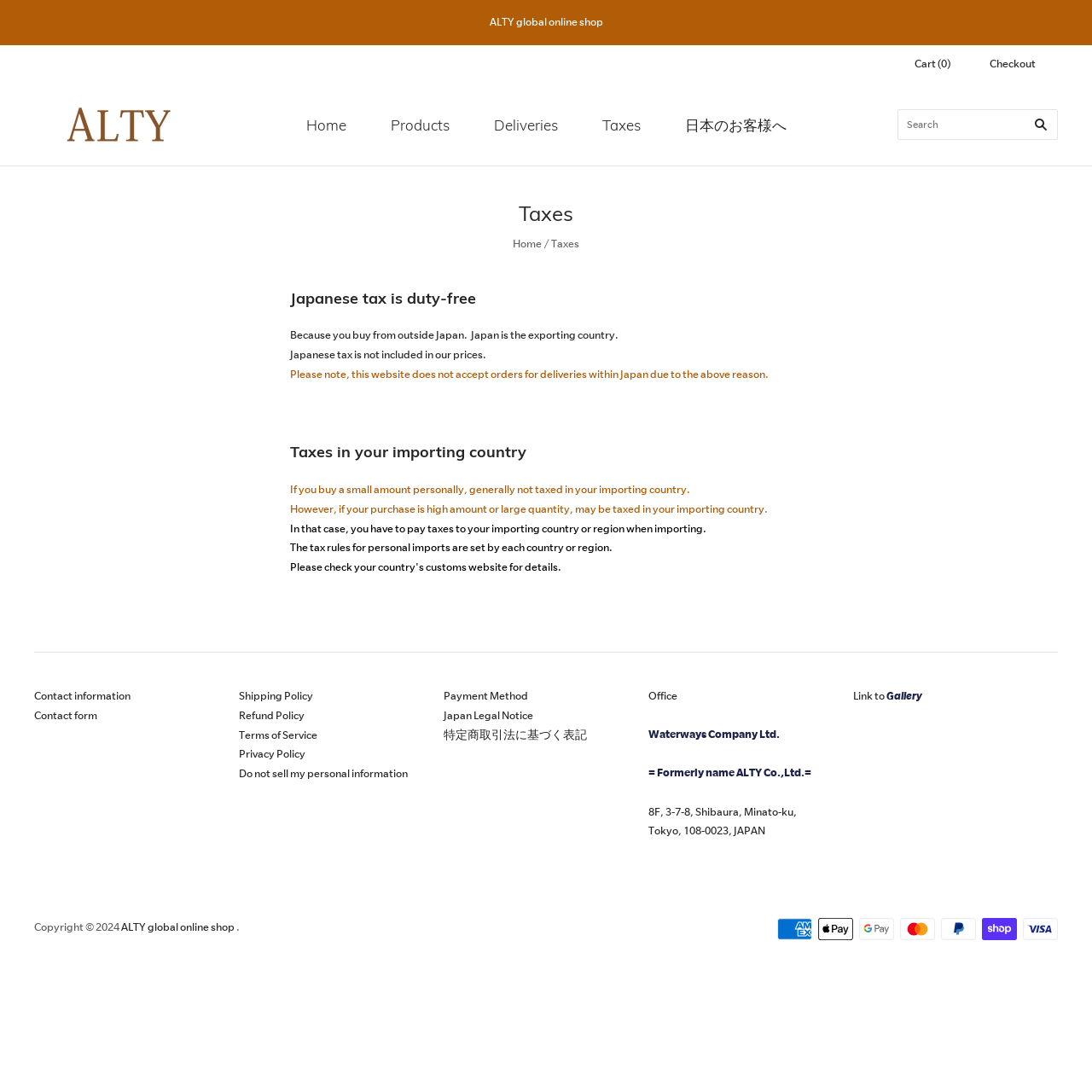Find the bounding box coordinates of the area to click in order to follow the instruction: "Search for a product".

[0.822, 0.1, 0.969, 0.128]